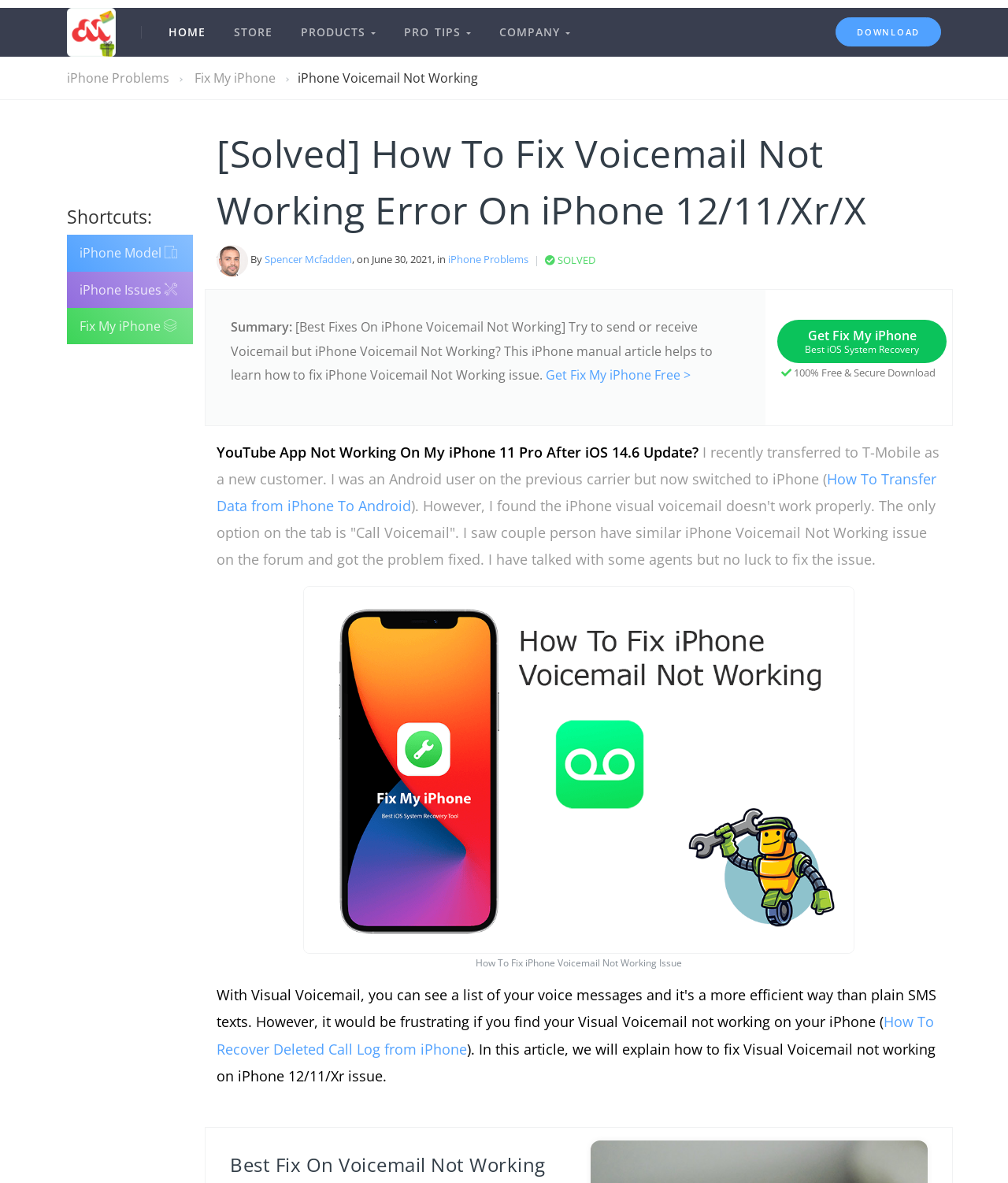Find the bounding box coordinates for the area that must be clicked to perform this action: "Click the 'Get Fix My iPhone Free >' link".

[0.541, 0.31, 0.685, 0.324]